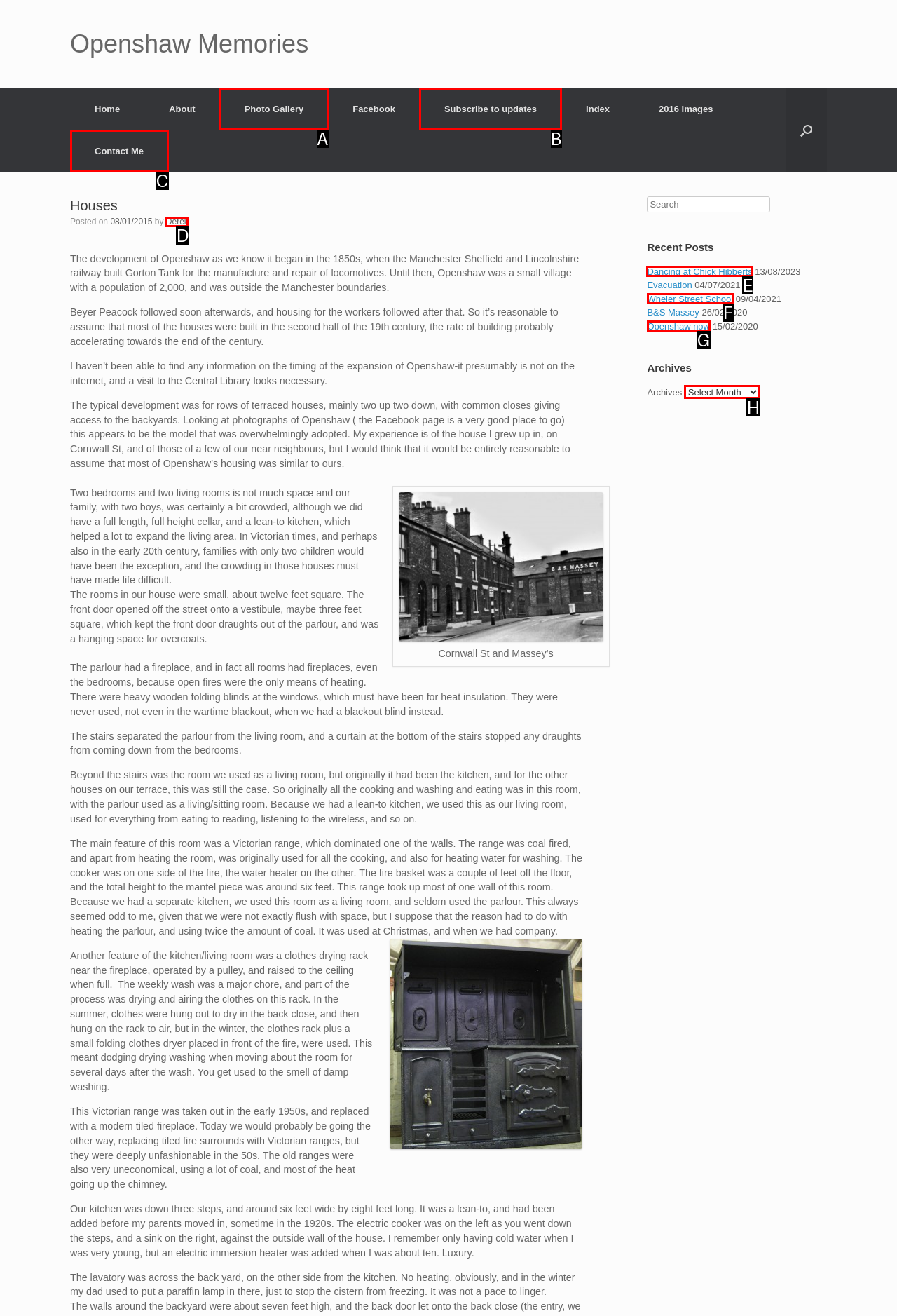Identify the correct UI element to click to achieve the task: Click on the 'Dancing at Chick Hibberts' post.
Answer with the letter of the appropriate option from the choices given.

E